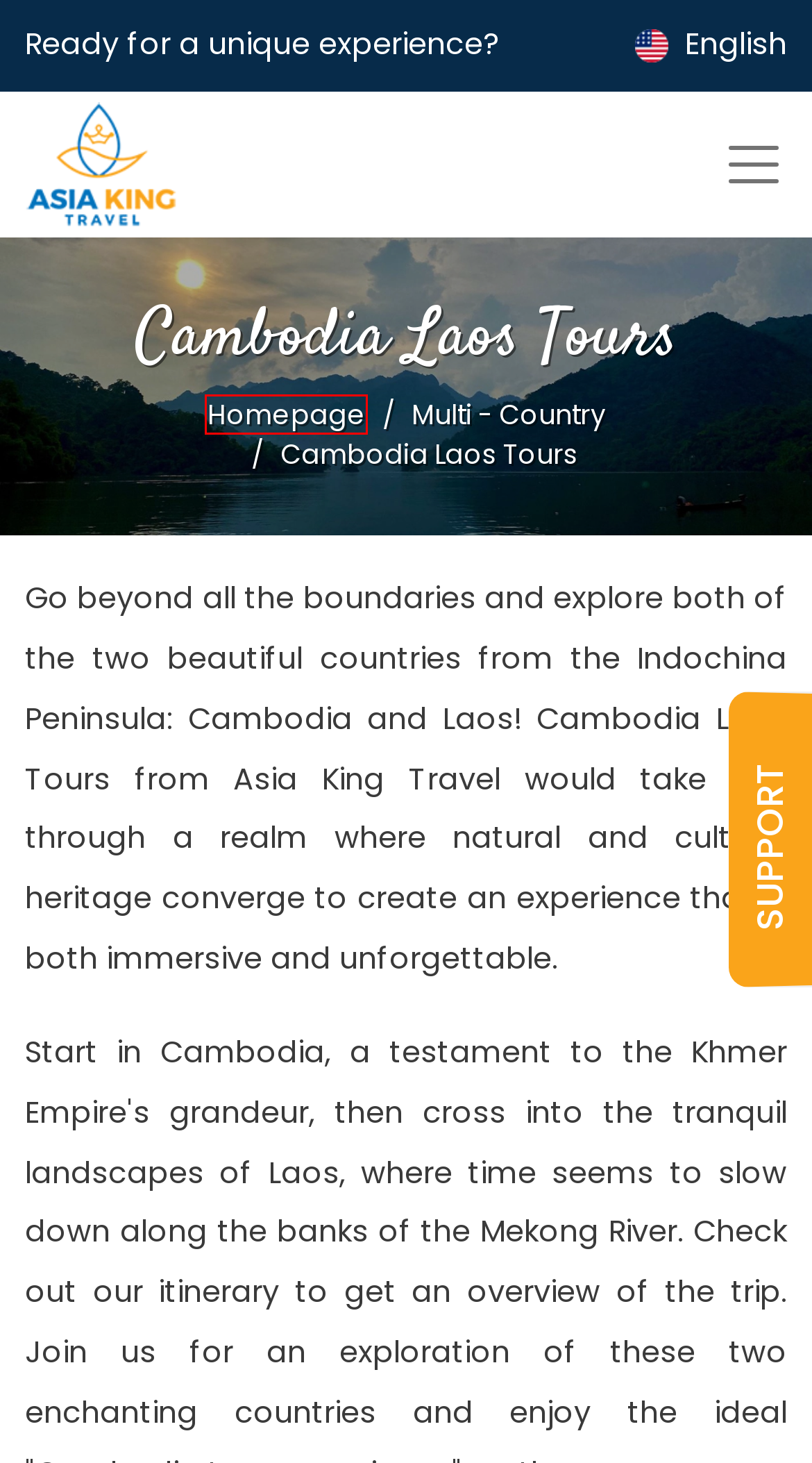Given a webpage screenshot featuring a red rectangle around a UI element, please determine the best description for the new webpage that appears after the element within the bounding box is clicked. The options are:
A. Kratie - Cambodia
B. Luang Prabang travel guide - Luang Prabang travel tips
C. Indonesia Tours packages 2023-20204
D. Myanmar Tour Packages, Tour Package Myanmar 2023-2024
E. Phnom Penh - Cambodia
F. Asia King Travel
G. Combodia Tours Packages 2024-2025
H. Local tour operator in Southeast Asia. Your travel partner in Southeast Asia

H